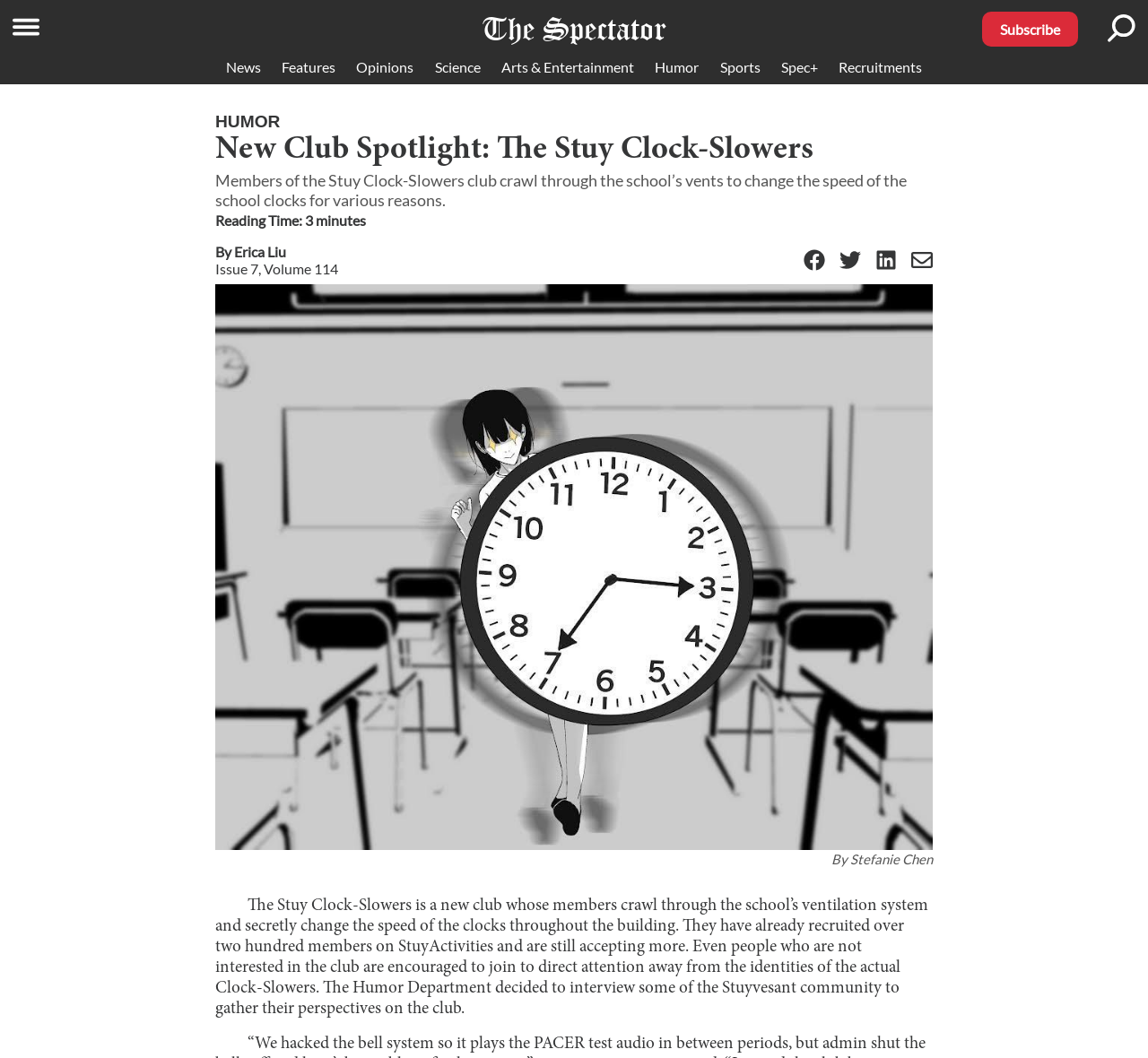Please give the bounding box coordinates of the area that should be clicked to fulfill the following instruction: "Search for something". The coordinates should be in the format of four float numbers from 0 to 1, i.e., [left, top, right, bottom].

[0.964, 0.013, 0.989, 0.042]